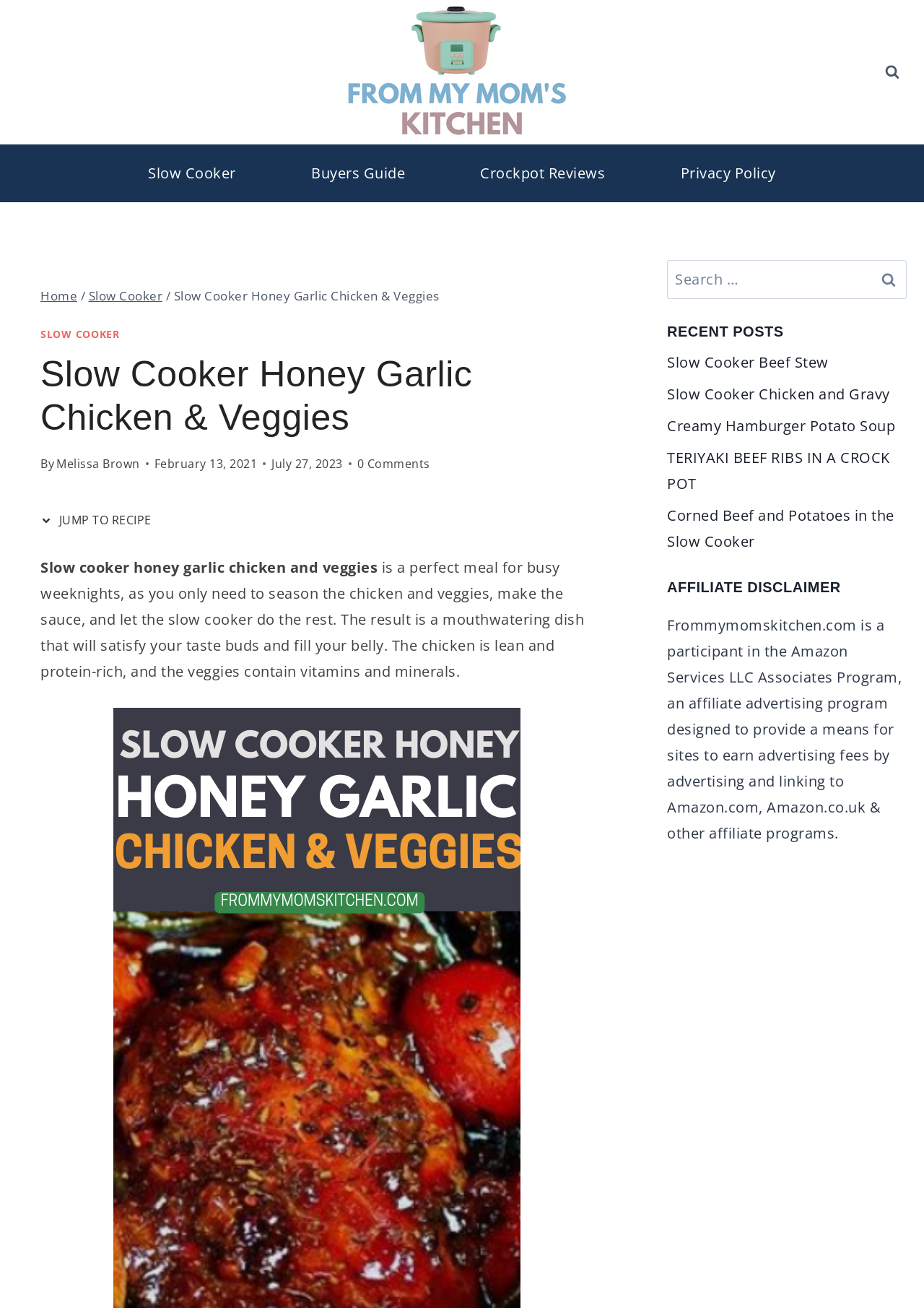Please indicate the bounding box coordinates for the clickable area to complete the following task: "Search for a recipe". The coordinates should be specified as four float numbers between 0 and 1, i.e., [left, top, right, bottom].

[0.722, 0.199, 0.981, 0.229]